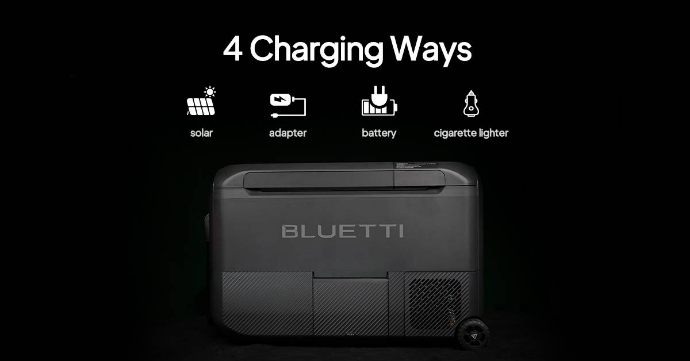Using the information in the image, could you please answer the following question in detail:
What is the color of the background?

The answer can be obtained by analyzing the description of the image, which states that the cooler is presented against a sleek, dark background, highlighting its modern design and functionality.